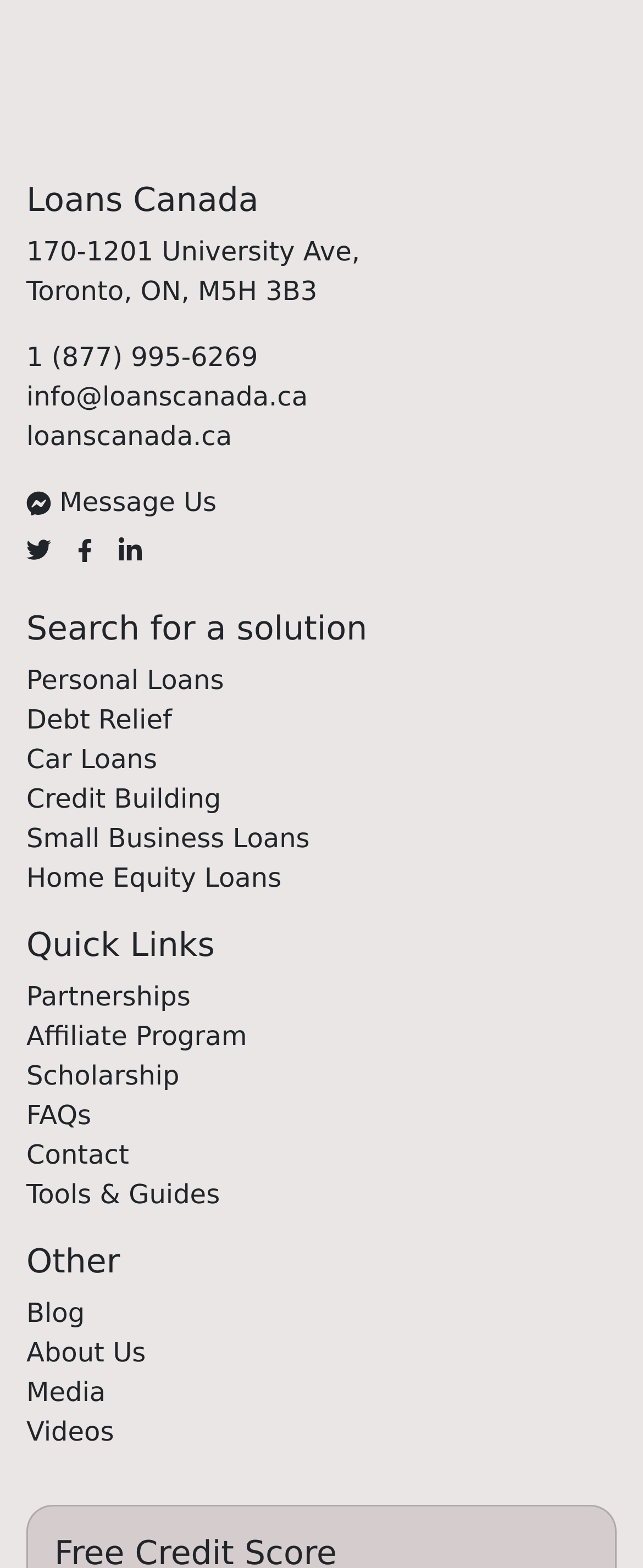Answer the question with a single word or phrase: 
What is the last section of the webpage?

Other